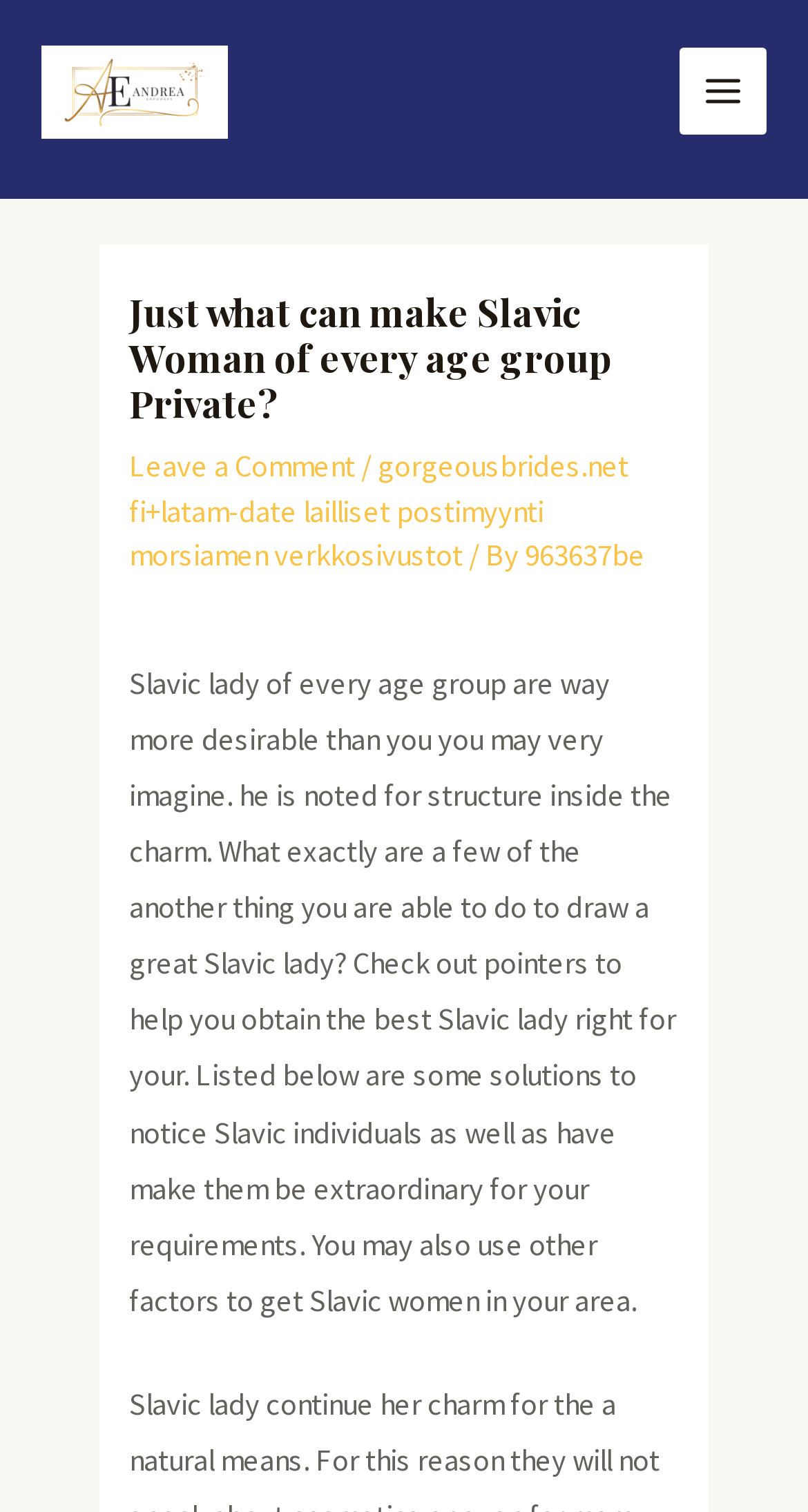Provide the bounding box coordinates of the HTML element this sentence describes: "Leave a Comment". The bounding box coordinates consist of four float numbers between 0 and 1, i.e., [left, top, right, bottom].

[0.16, 0.296, 0.44, 0.321]